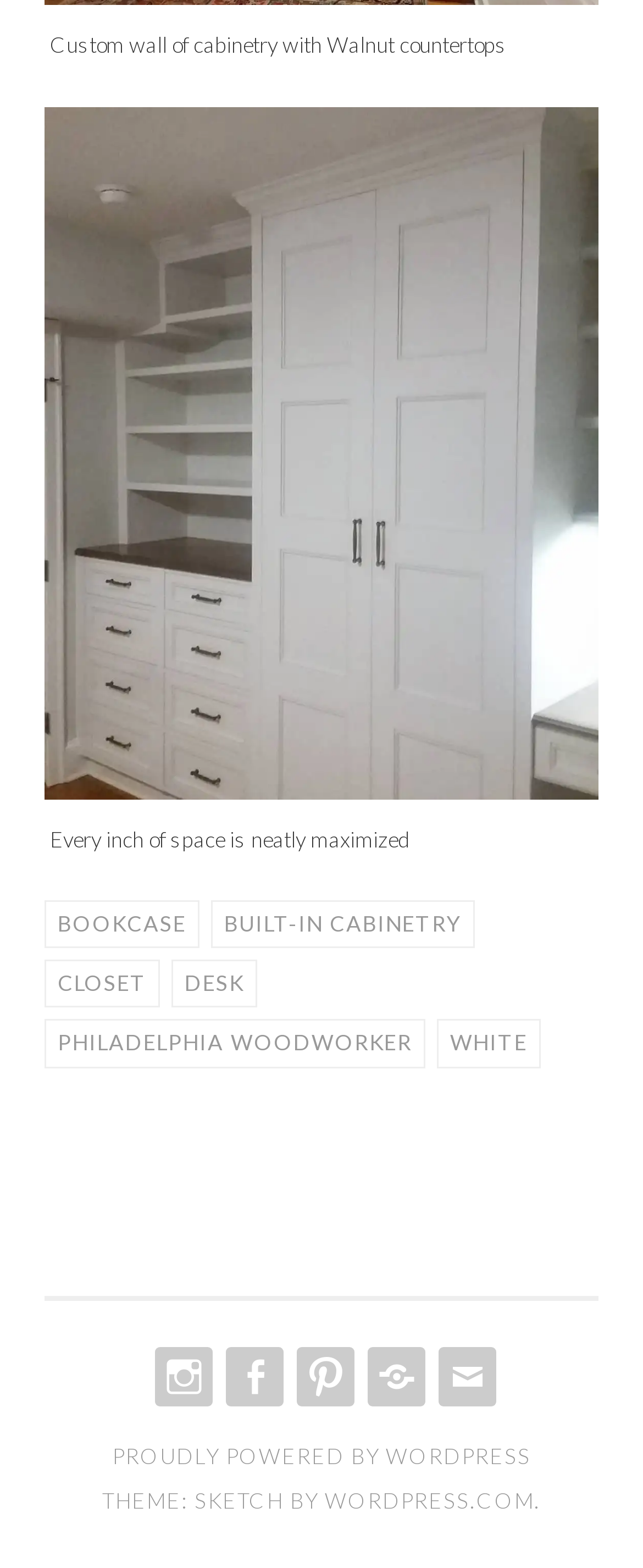Please provide a comprehensive response to the question based on the details in the image: What is the main theme of the webpage?

The webpage appears to be showcasing custom cabinetry designs, with images and descriptions of different types of cabinetry, such as bookcases, built-in cabinetry, and closets. The text 'Custom wall of cabinetry with Walnut countertops' and 'Every inch of space is neatly maximized' suggests that the webpage is focused on custom cabinetry solutions.